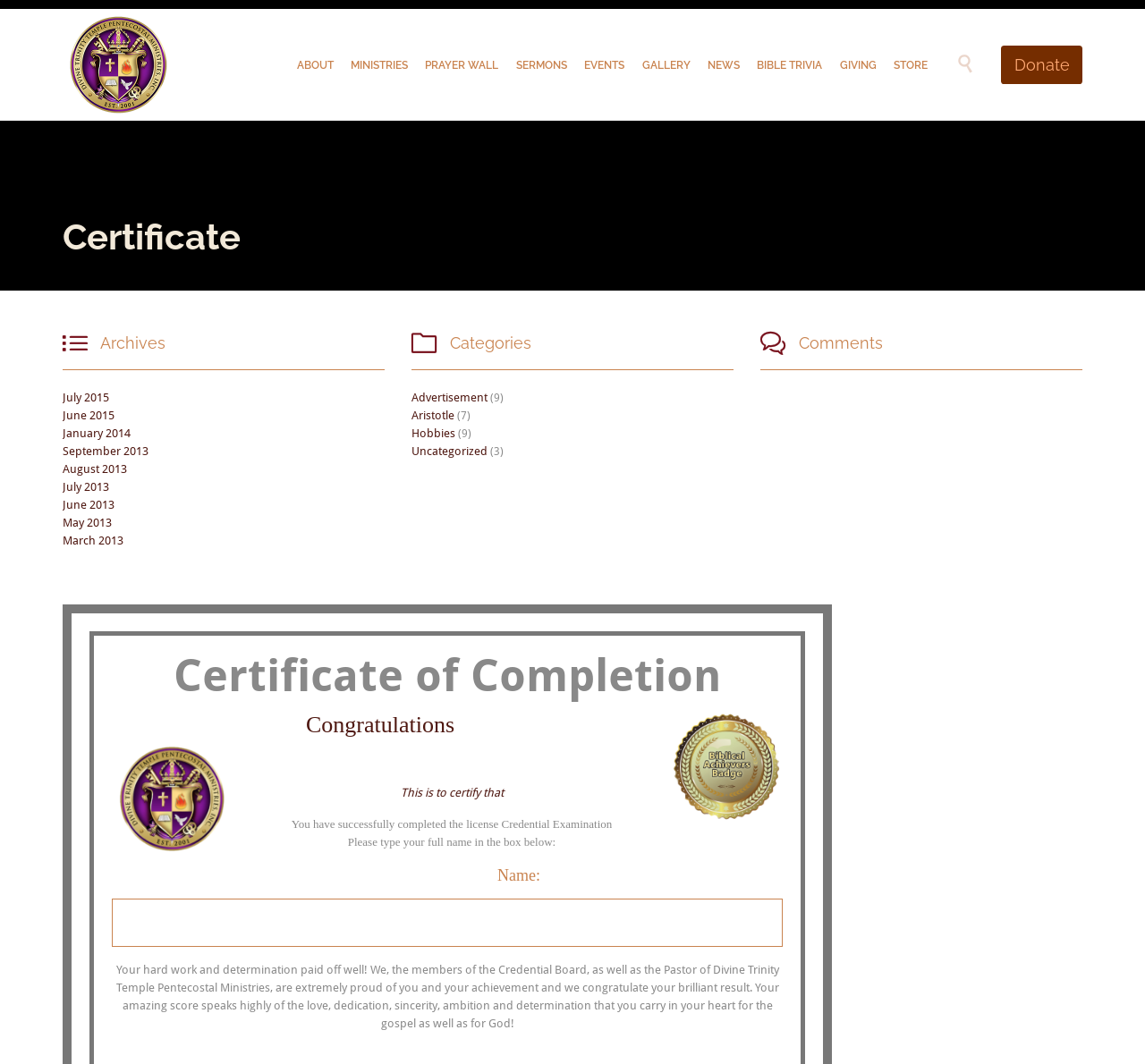Indicate the bounding box coordinates of the element that needs to be clicked to satisfy the following instruction: "Click the ABOUT link". The coordinates should be four float numbers between 0 and 1, i.e., [left, top, right, bottom].

[0.254, 0.051, 0.297, 0.072]